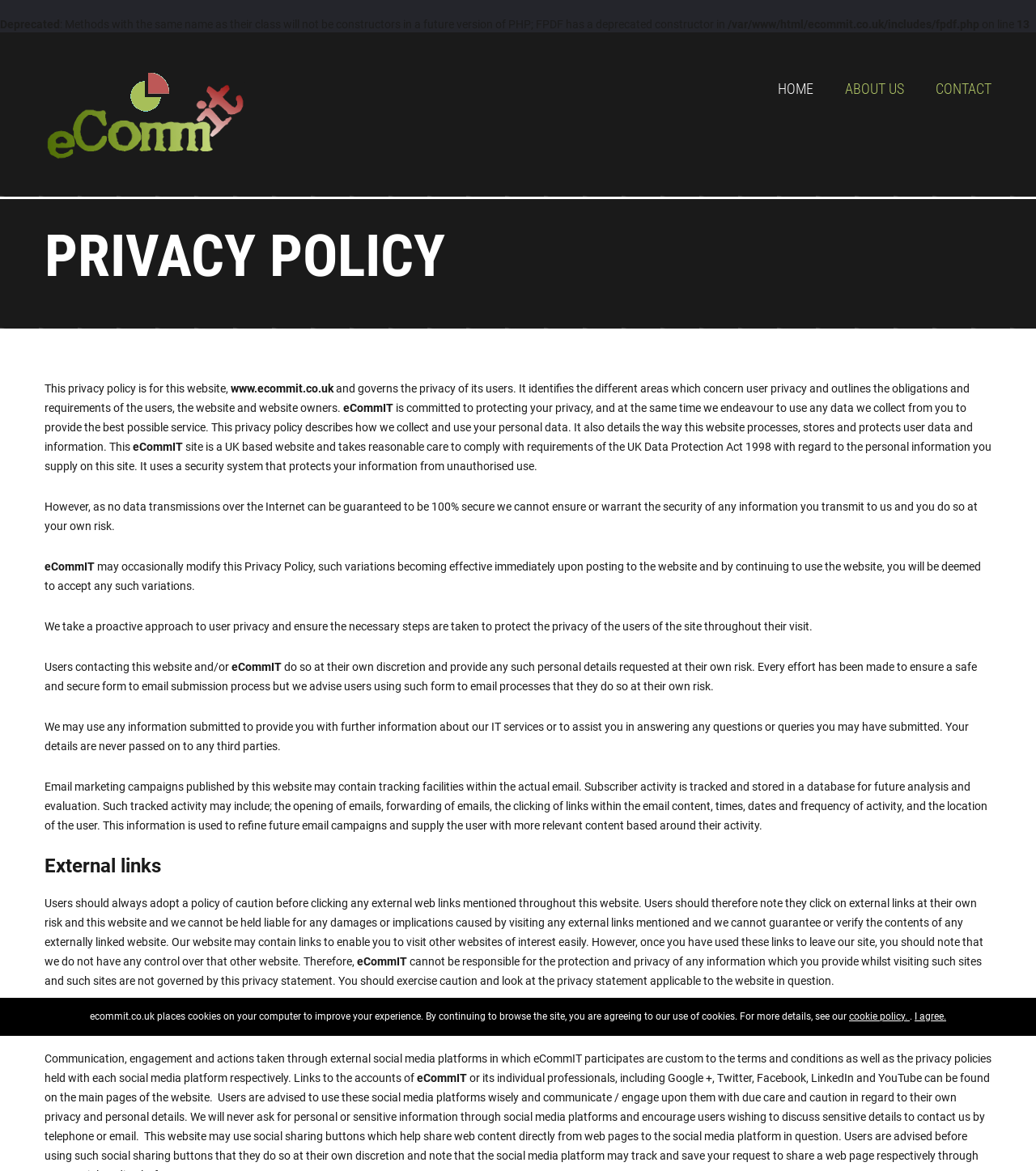Create an elaborate caption that covers all aspects of the webpage.

The webpage is about eCommIT, a software solutions company based in Medway, Kent. At the top, there is a logo and a navigation menu with links to "HOME", "ABOUT US", and "CONTACT". Below the navigation menu, there is a section about the company's privacy policy. 

The privacy policy section is divided into several paragraphs, which explain how the company collects and uses personal data, how it protects user information, and how it complies with the UK Data Protection Act 1998. The section also mentions that the company may modify the privacy policy and that users will be deemed to accept any variations by continuing to use the website.

There are also sections about external links and social media platforms, which explain that the company is not responsible for the privacy and protection of information provided while visiting external websites and that communication through social media platforms is subject to the terms and conditions of each platform.

At the bottom of the page, there is a notice about cookies, which informs users that the website uses cookies to improve their experience and provides a link to the cookie policy. There is also an "I agree" button, which users can click to agree to the use of cookies.